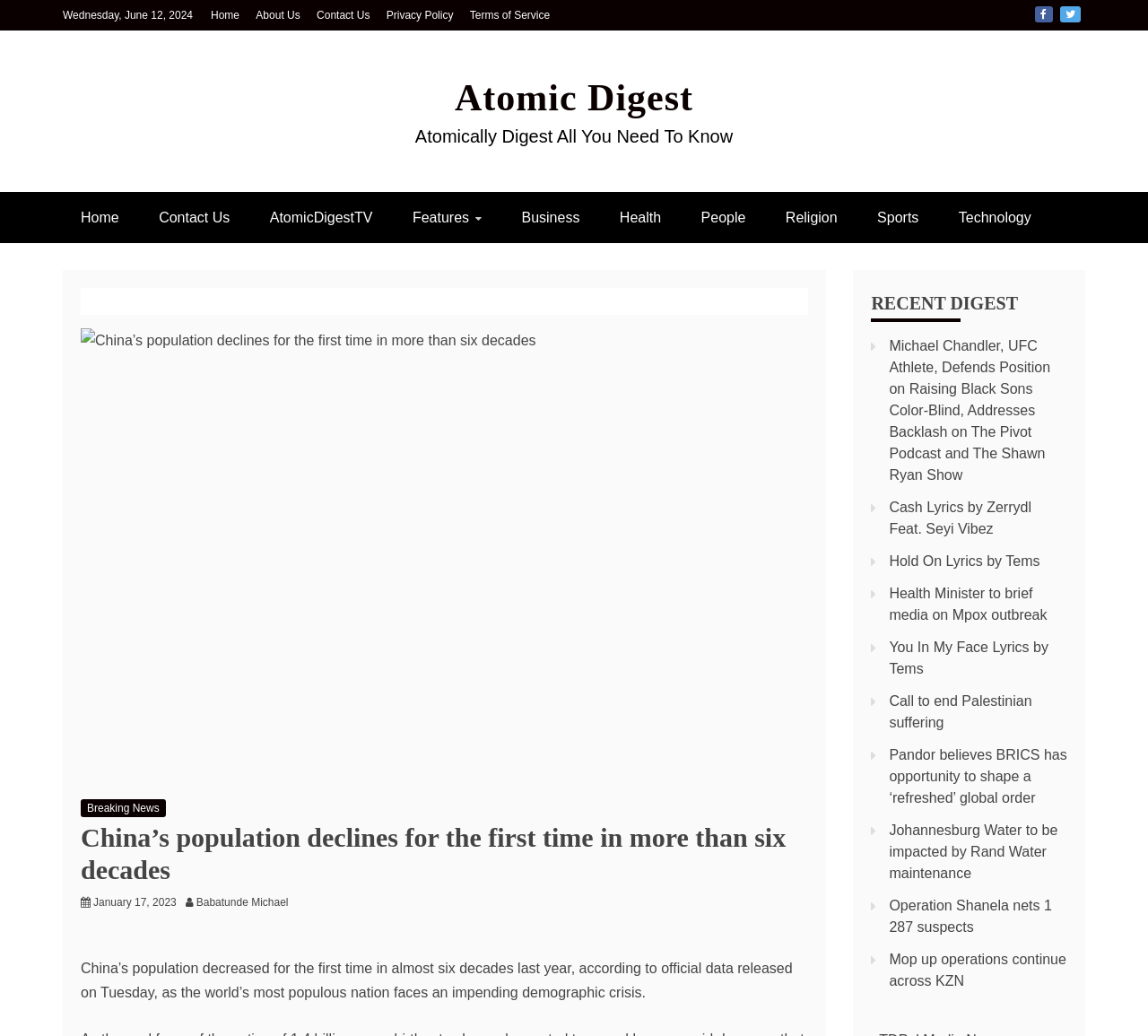Bounding box coordinates are specified in the format (top-left x, top-left y, bottom-right x, bottom-right y). All values are floating point numbers bounded between 0 and 1. Please provide the bounding box coordinate of the region this sentence describes: Call to end Palestinian suffering

[0.775, 0.669, 0.899, 0.705]